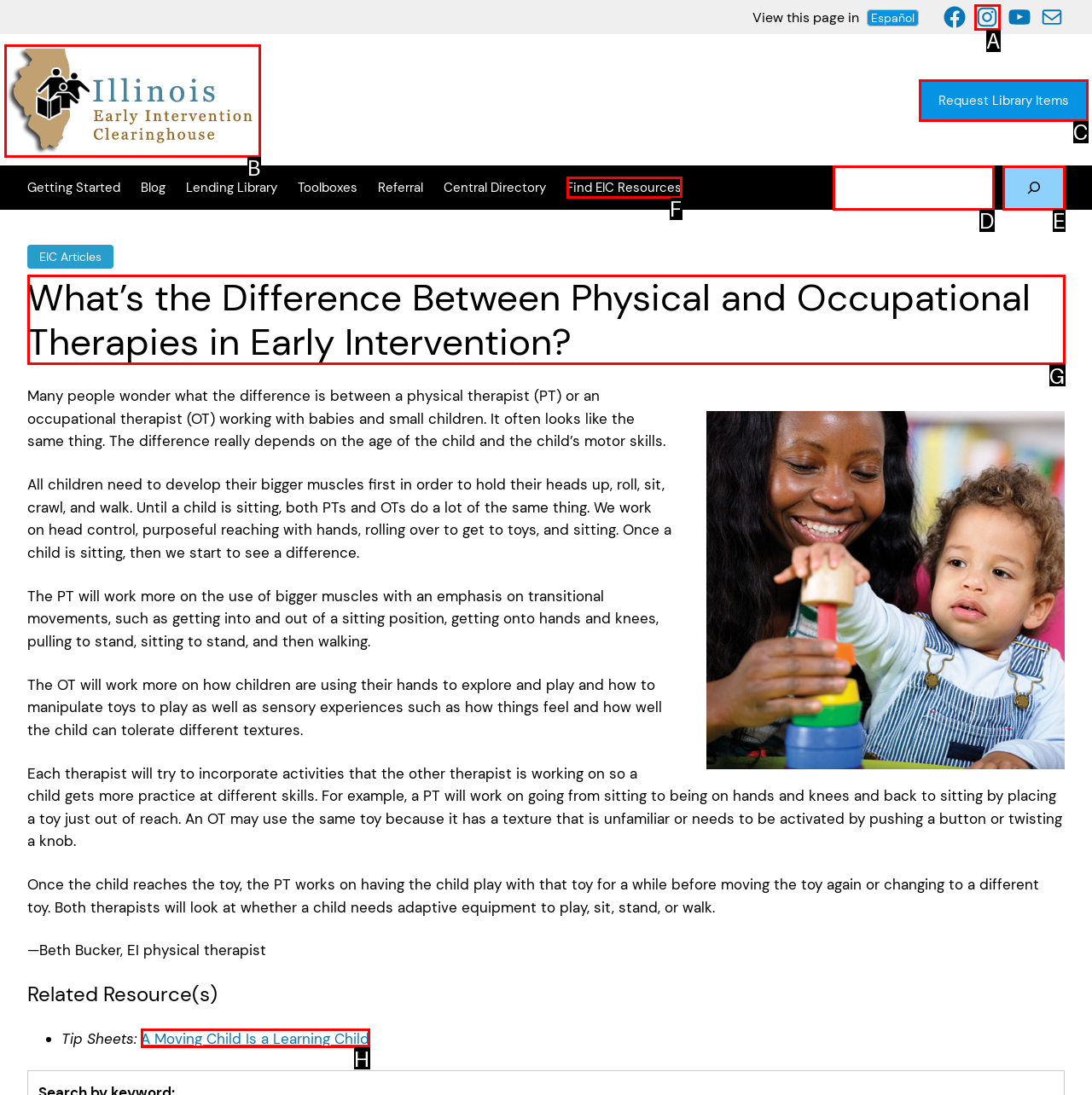Point out the specific HTML element to click to complete this task: Learn about the difference between physical and occupational therapies Reply with the letter of the chosen option.

G